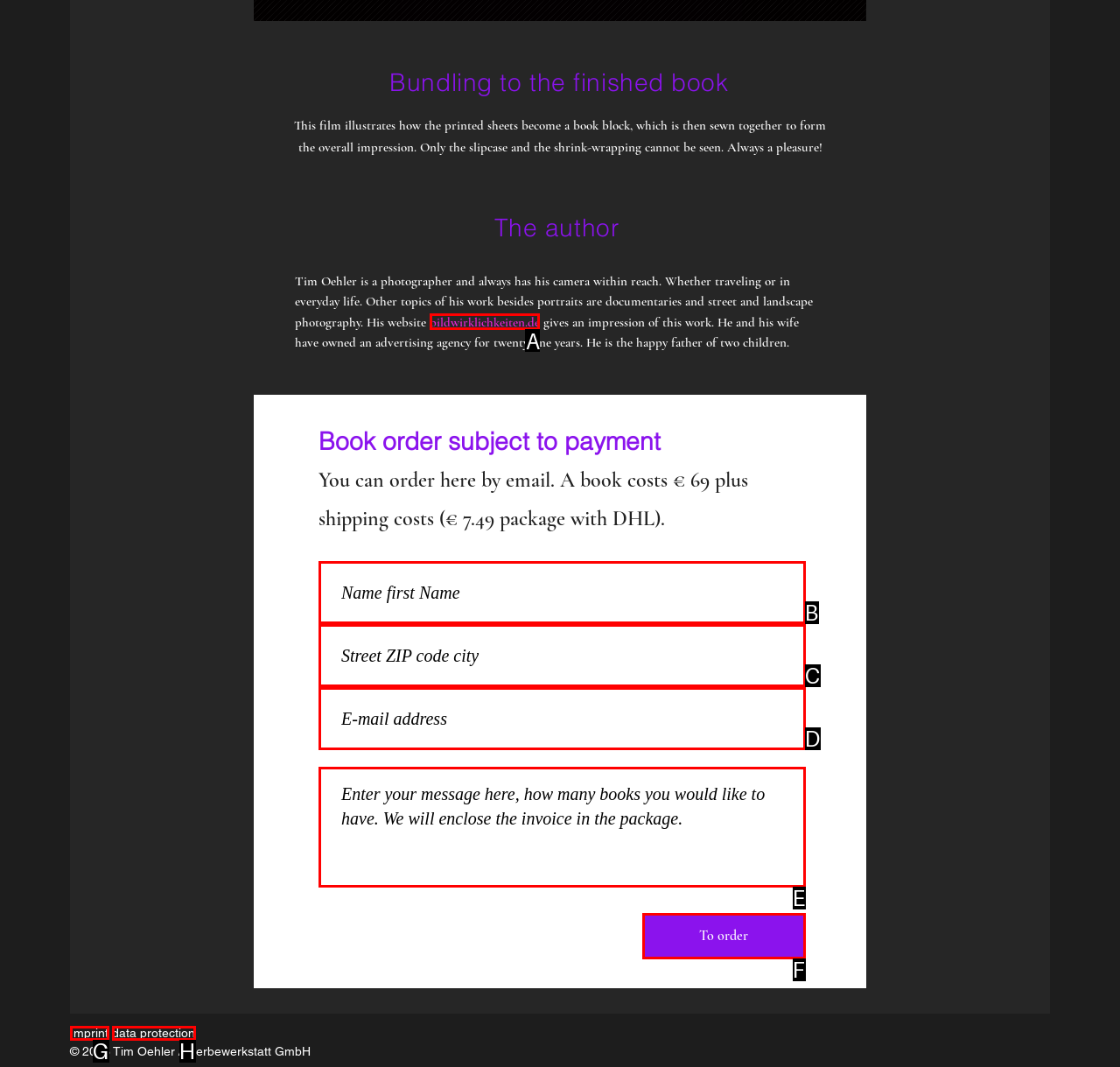Determine the HTML element to be clicked to complete the task: Click on the link to Toren Atkinson's homepage. Answer by giving the letter of the selected option.

None